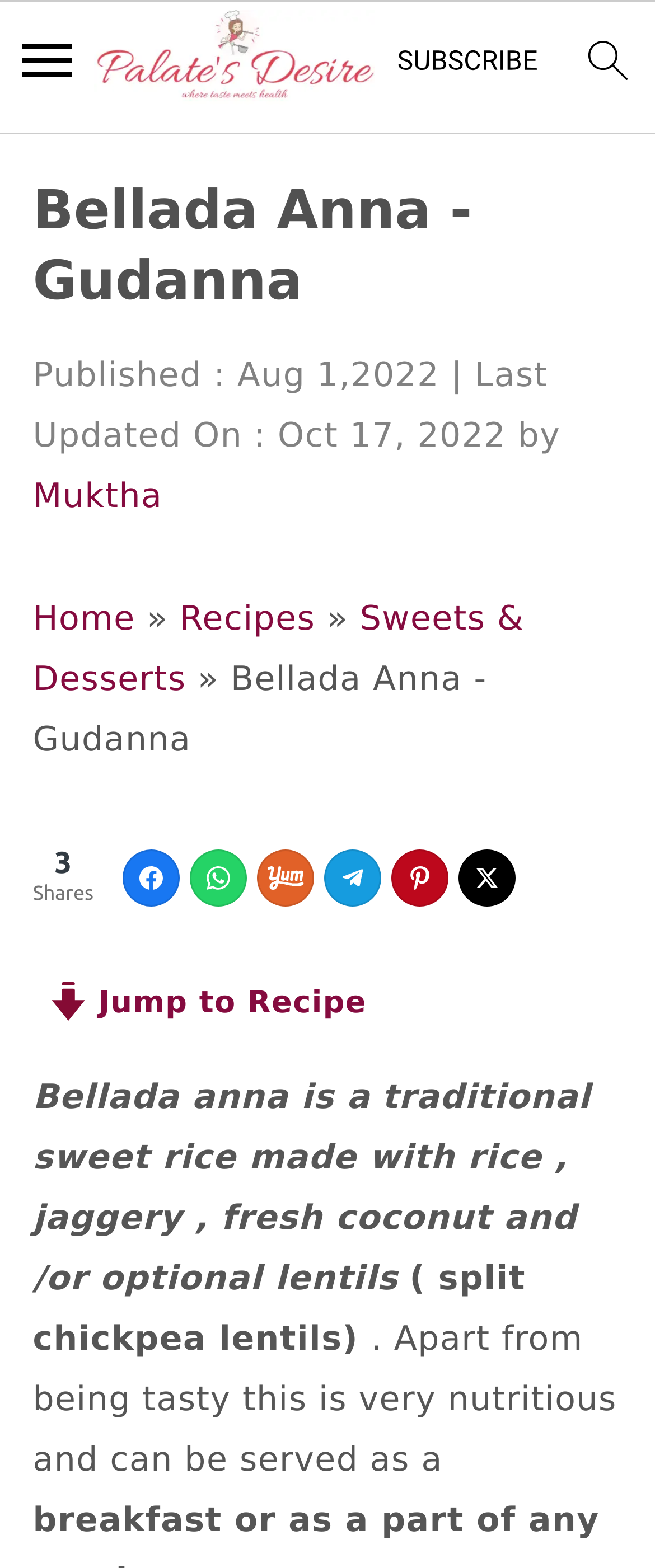Locate and provide the bounding box coordinates for the HTML element that matches this description: "parent_node: 3".

[0.764, 0.612, 0.923, 0.679]